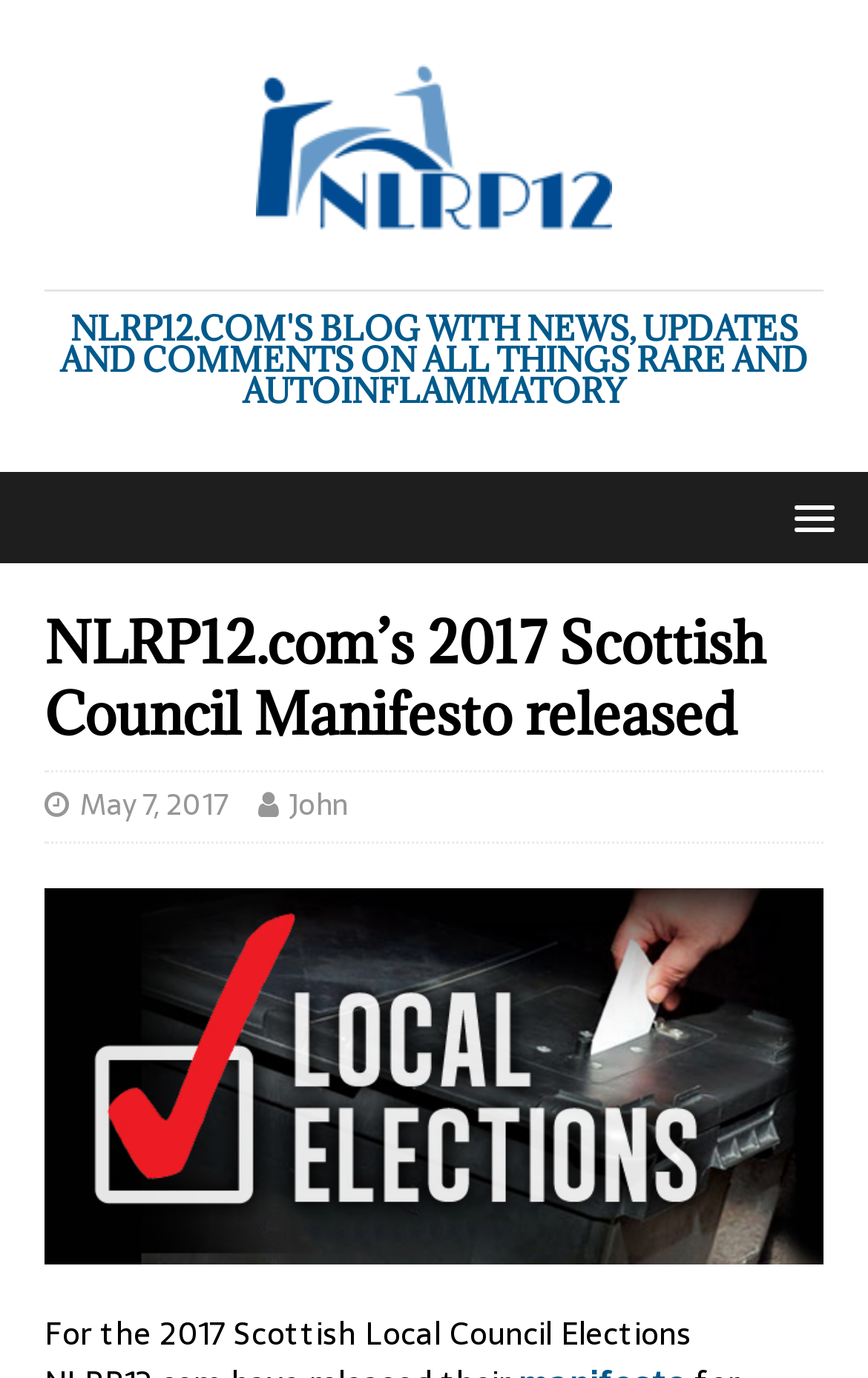Detail the various sections and features present on the webpage.

The webpage is about NLRP12.com's 2017 Scottish Council Manifesto. At the top center of the page, there is a link with no text. Below it, there is a link with a long description that serves as a heading, stating the blog's purpose, which is to provide news, updates, and comments on rare and autoinflammatory diseases. 

On the top right side of the page, there is a link with a popup menu. Below this link, there is a header section that contains the title of the manifesto, "NLRP12.com's 2017 Scottish Council Manifesto released", which is also a heading. Underneath the title, there are two links, one showing the date "May 7, 2017" and the other showing the author's name "John". 

At the bottom of the page, there is a large figure that occupies almost the entire width of the page, containing an image.